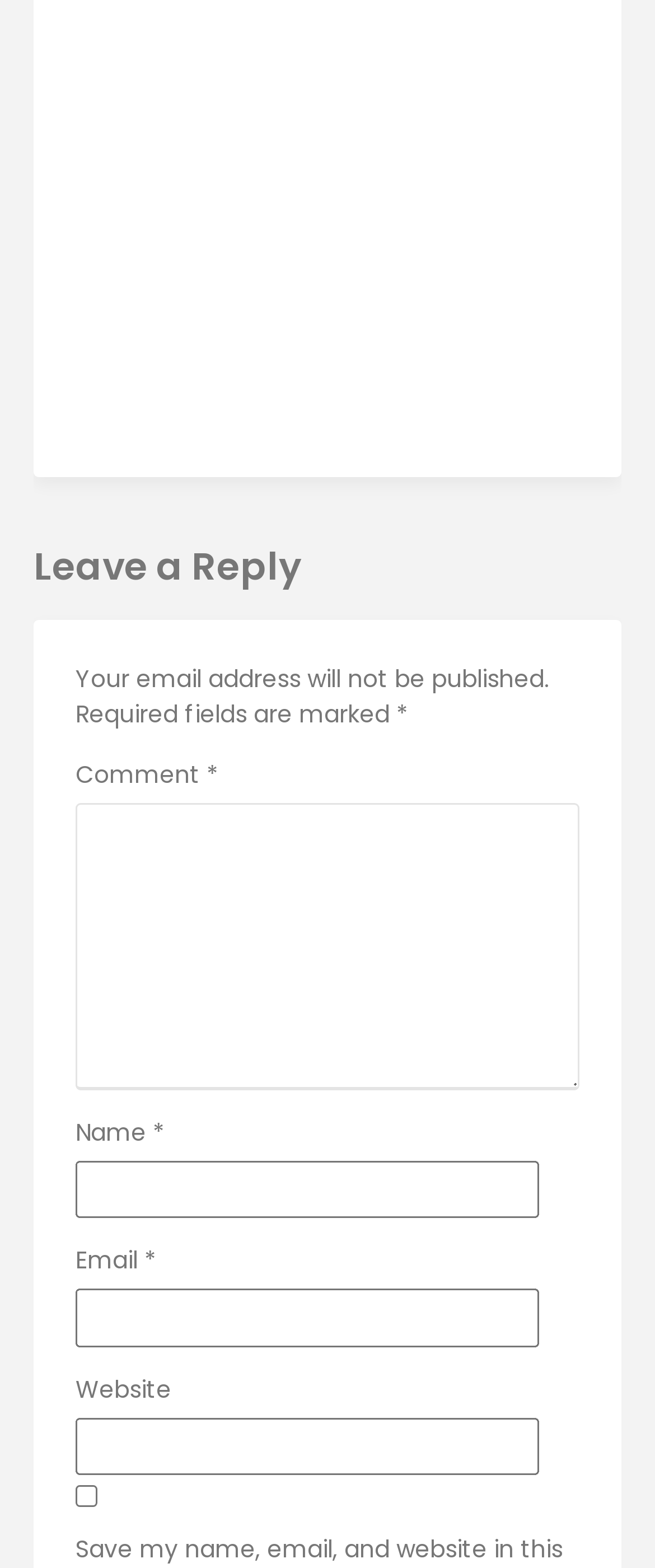Please provide a brief answer to the question using only one word or phrase: 
What is the category of the article?

Uncategorized